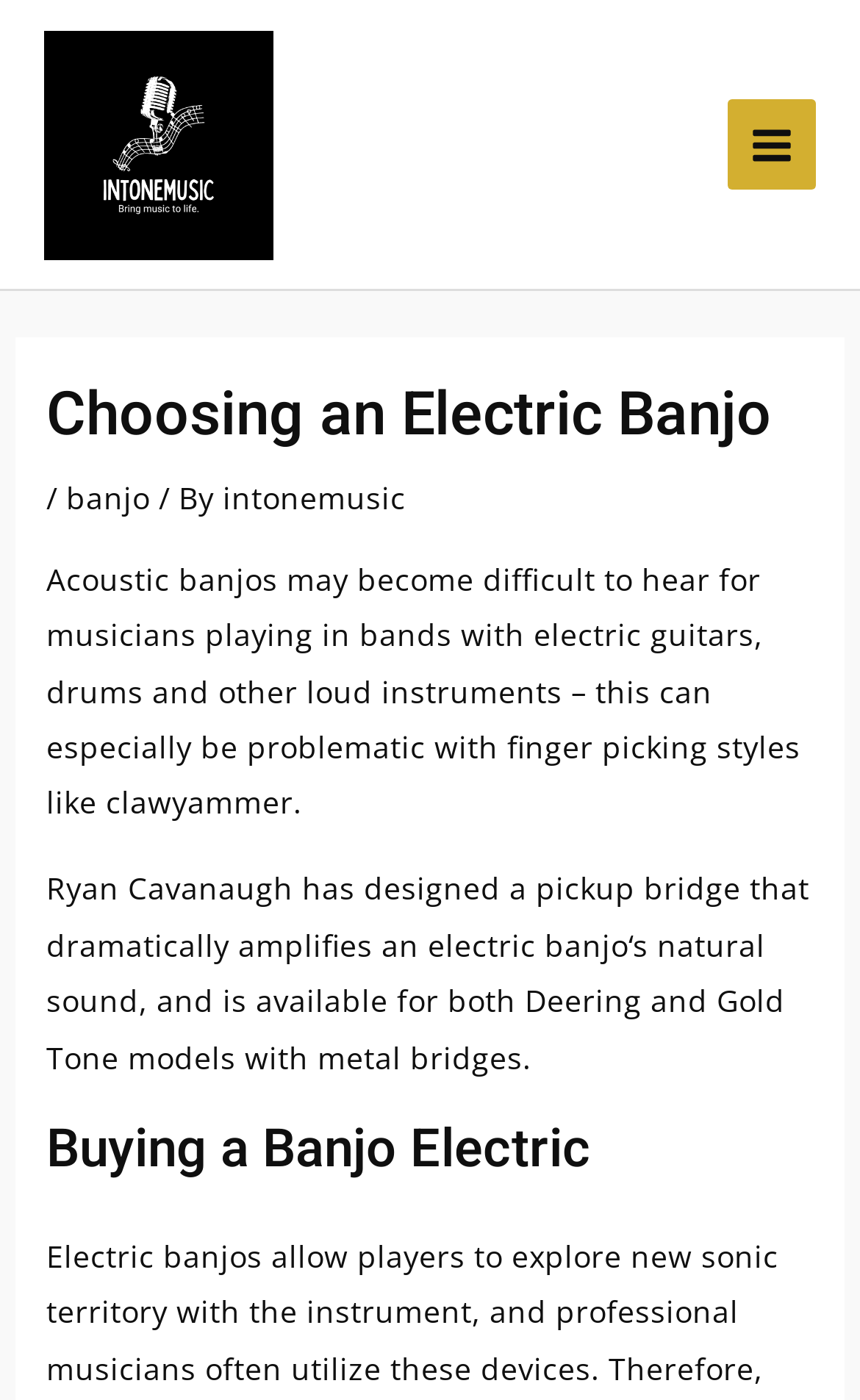Find the bounding box coordinates for the UI element that matches this description: "Main Menu".

[0.845, 0.072, 0.949, 0.135]